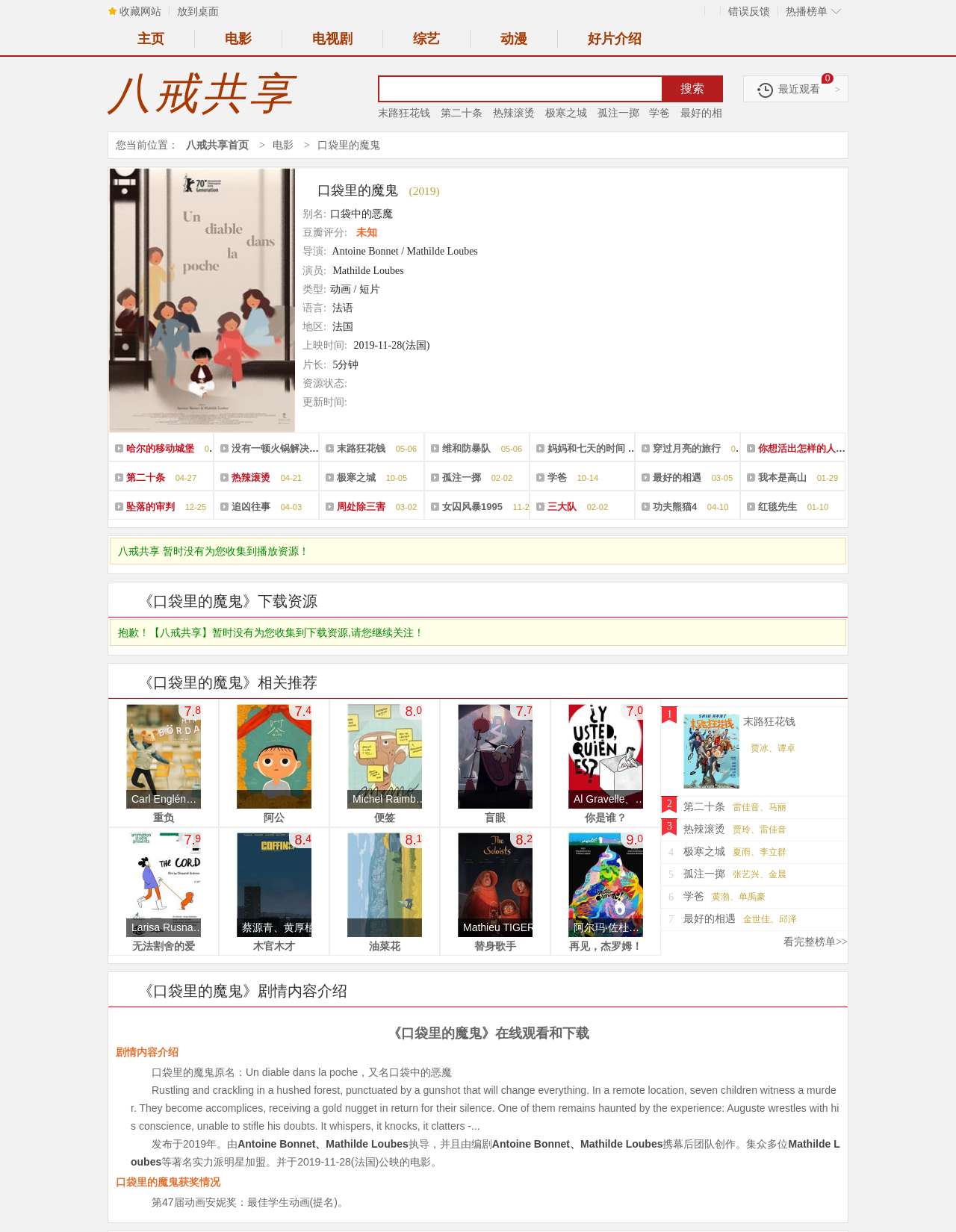Create a detailed summary of all the visual and textual information on the webpage.

This webpage is about a 2019 short film called "口袋里的魔鬼" (Pocket Devil) and provides information about the movie, including its details, cast, and crew. 

At the top of the page, there are several links, including "收藏网站" (Collect Website), "放到桌面" (Add to Desktop), and "错误反馈" (Error Feedback). Below these links, there is a navigation menu with options like "主页" (Home), "电影" (Movies), "电视剧" (TV Series), and "综艺" (Variety Shows).

On the left side of the page, there is a search bar with a "搜索" (Search) button. Below the search bar, there are several links to other movies, including "末路狂花钱" (The Road to Hell), "第二十条" (The Twentieth Article), and "热辣滚烫" (Hot and Spicy).

In the main content area, there is an image of the movie poster, followed by the movie title "口袋里的魔鬼" and its release year "2019". Below the title, there are several sections providing information about the movie, including its alias, director, cast, language, region, release date, and duration.

On the right side of the page, there is a list of recommended movies, including "哈尔的移动城堡" (Howl's Moving Castle), "没有一顿火锅解决不了的事" (No Fire Can Solve the Problem), and "末路狂花钱" (The Road to Hell). Each recommended movie has a release date and a link to its page.

Overall, this webpage provides detailed information about the movie "口袋里的魔鬼" and offers recommendations for other movies.